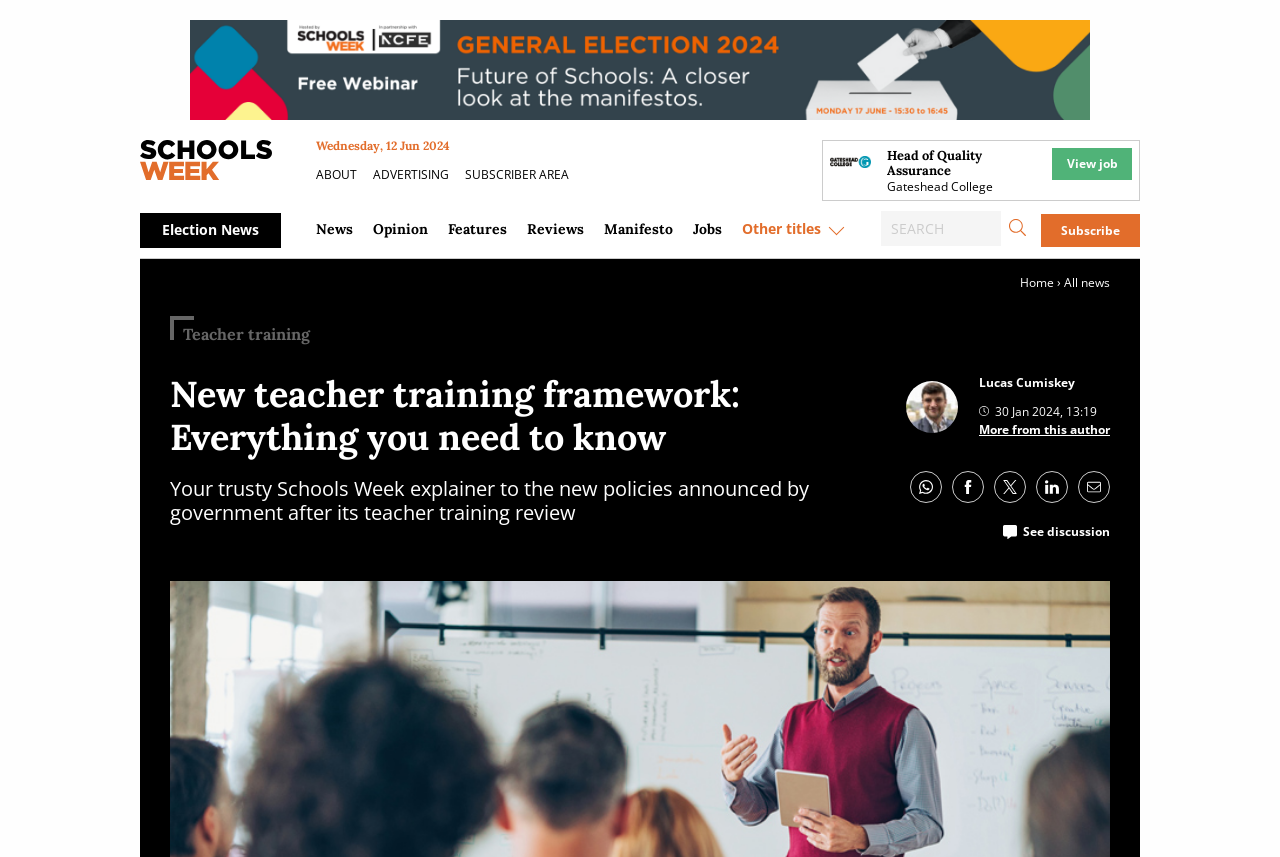Detail the features and information presented on the webpage.

The webpage appears to be a news article page, with a focus on education and teacher training. At the top, there is a horizontal menu bar with links to various sections, including "Home", "About", "Advertising", and "Subscriber Area". Below this, there is a prominent heading that reads "New teacher training framework: Everything you need to know". 

To the left of the heading, there is an image of a person, likely the author of the article, Lucas Cumiskey. The article itself is a lengthy piece of text that discusses the new teacher training framework announced by the government. The text is divided into sections, with subheadings and paragraphs that provide more information on the topic.

On the right side of the page, there is a vertical column with links to other news articles, including "Election News" and "Jobs". There is also a search bar with a magnifying glass icon, allowing users to search for specific topics or keywords.

At the bottom of the page, there are social media links, including WhatsApp, Facebook, Twitter, LinkedIn, and Email, allowing users to share the article on various platforms. There is also a link to "See discussion", which likely leads to a comments section or forum where users can engage in discussions related to the article.

Throughout the page, there are several images, including icons and logos, that add visual interest and break up the text. Overall, the page appears to be well-organized and easy to navigate, with a clear focus on providing informative content to its users.